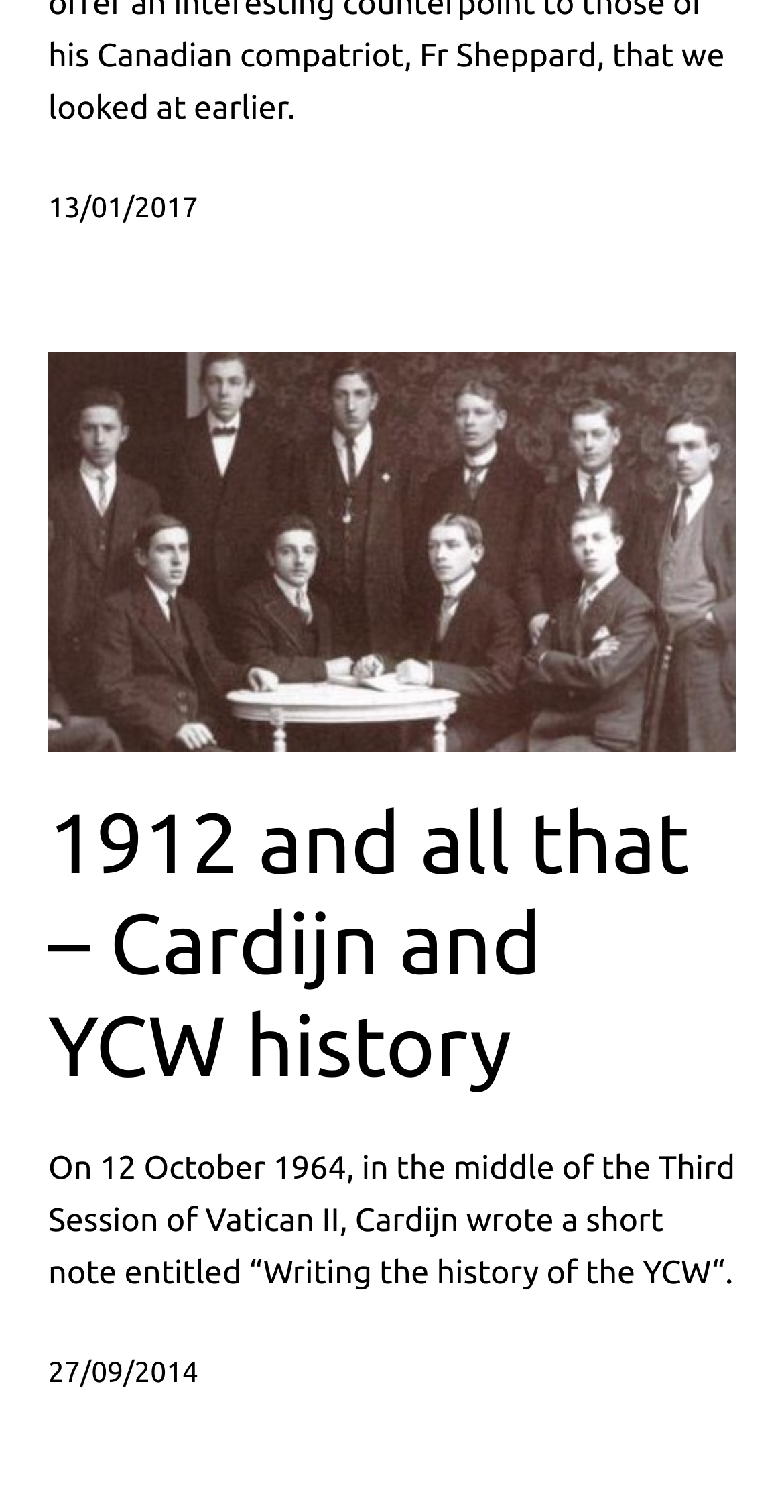Answer the question below in one word or phrase:
What is the topic of the article?

Cardijn and YCW history